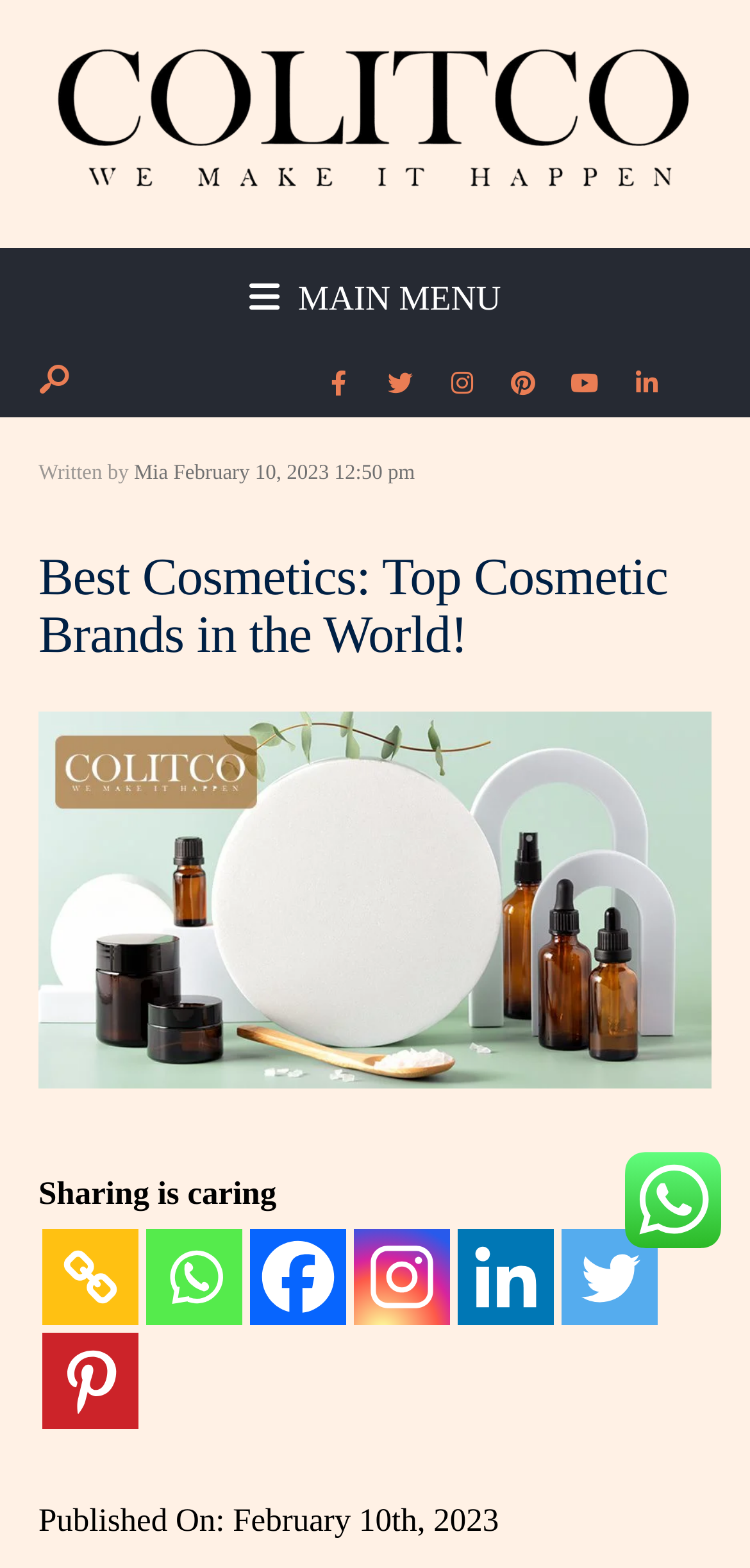Find the bounding box coordinates of the clickable element required to execute the following instruction: "Share on Facebook". Provide the coordinates as four float numbers between 0 and 1, i.e., [left, top, right, bottom].

[0.333, 0.784, 0.462, 0.845]